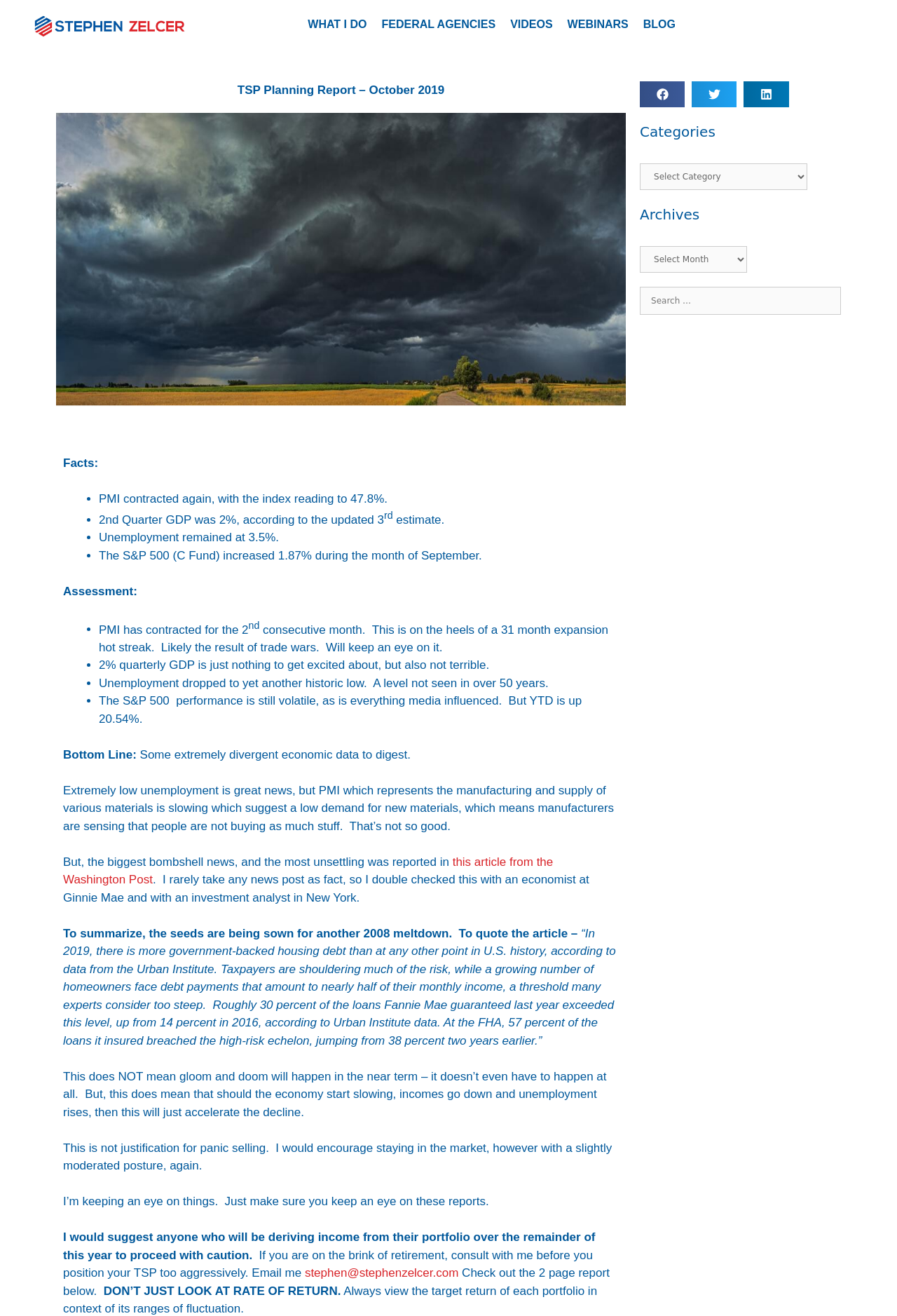Please find the bounding box coordinates of the element that needs to be clicked to perform the following instruction: "Email Stephen Zelcer". The bounding box coordinates should be four float numbers between 0 and 1, represented as [left, top, right, bottom].

[0.34, 0.958, 0.511, 0.968]